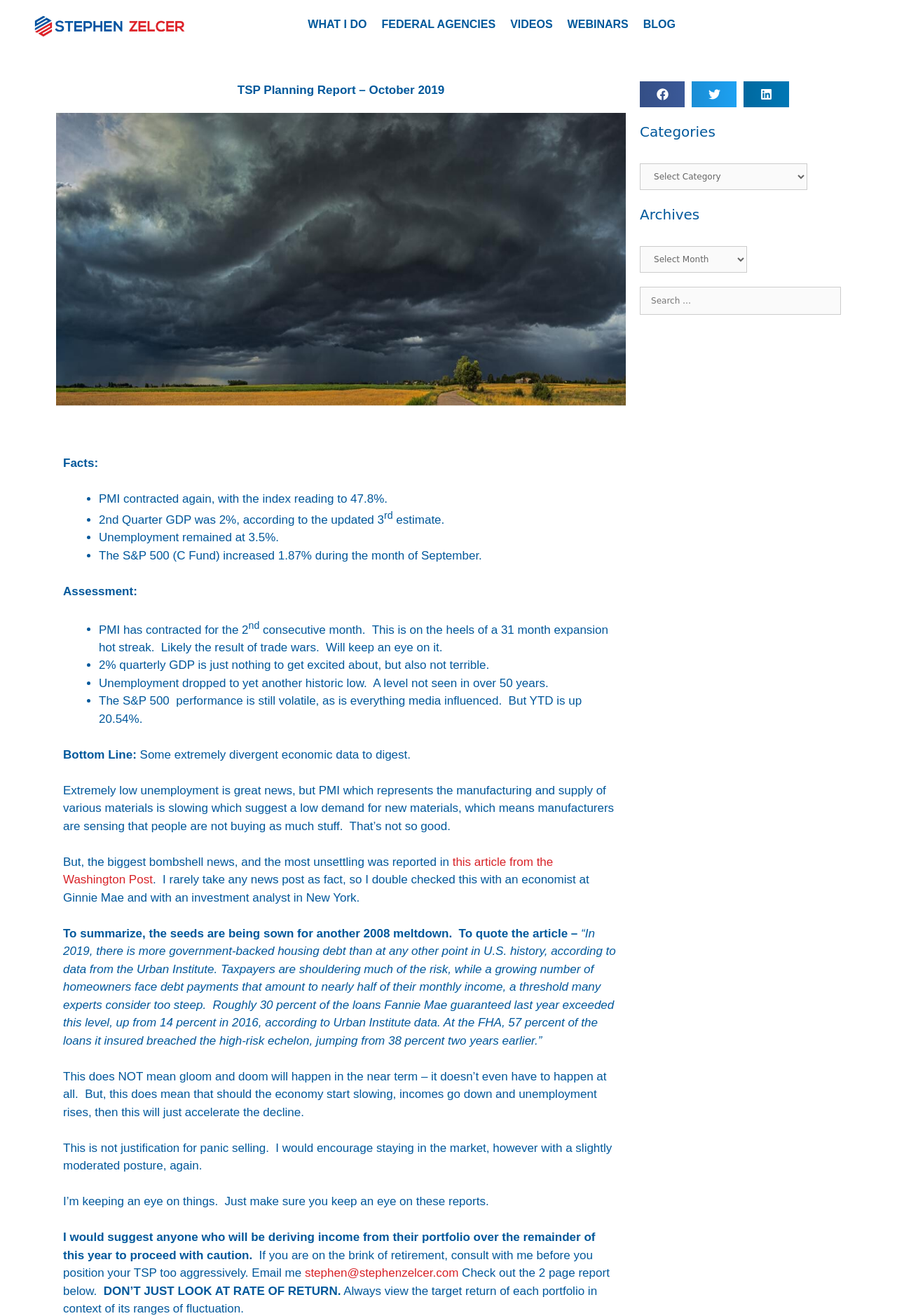What is the author's suggestion for those who will be deriving income from their portfolio over the remainder of the year?
Deliver a detailed and extensive answer to the question.

The author suggests that those who will be deriving income from their portfolio over the remainder of the year should proceed with caution, as stated in the sentence 'I would suggest anyone who will be deriving income from their portfolio over the remainder of this year to proceed with caution.'